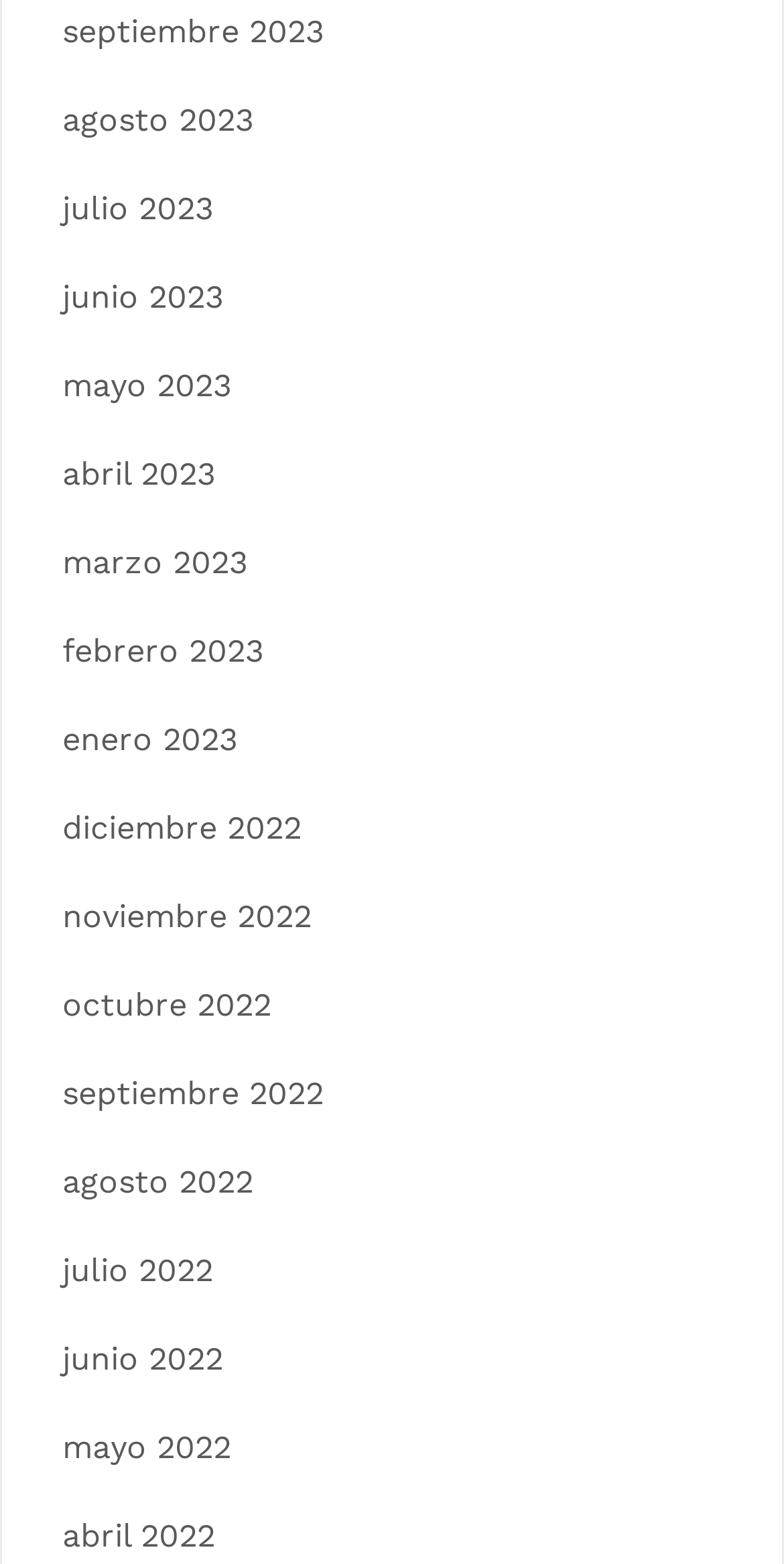Locate the bounding box coordinates of the item that should be clicked to fulfill the instruction: "go to august 2022".

[0.079, 0.743, 0.323, 0.768]